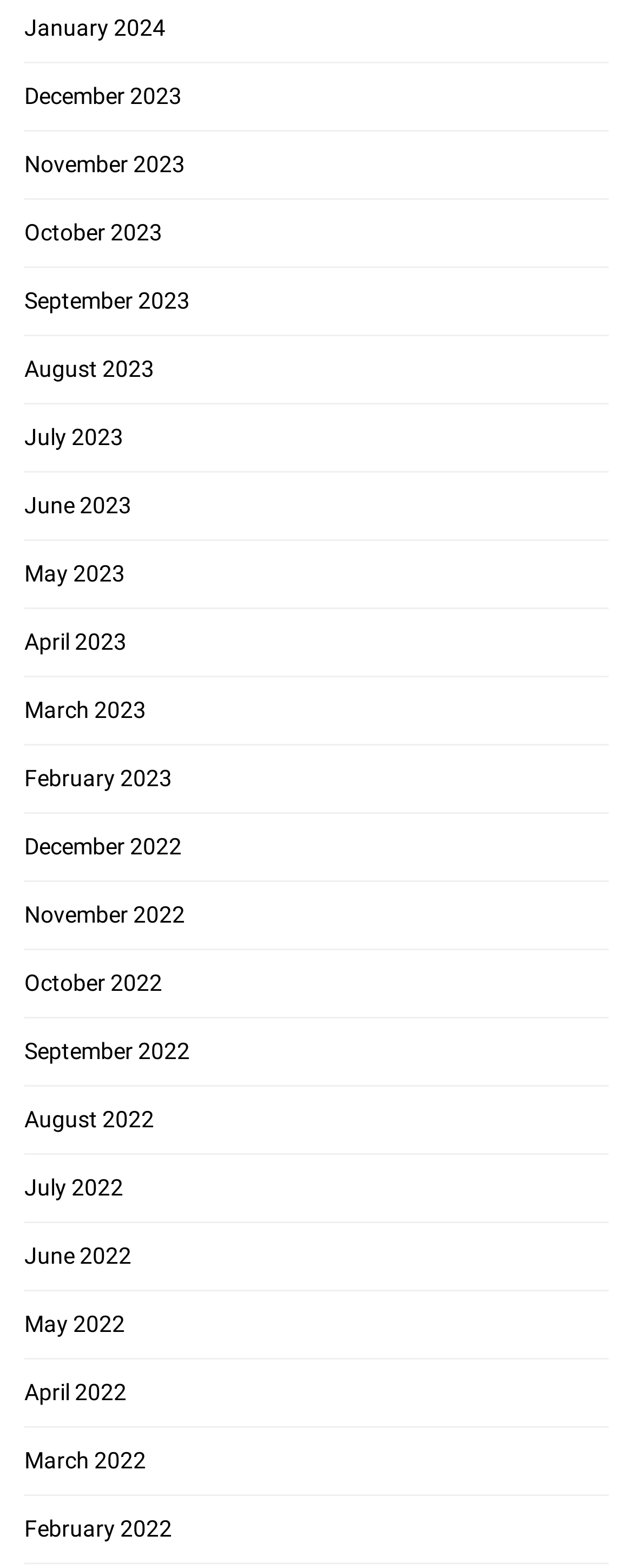How many months are listed in 2023?
Please answer using one word or phrase, based on the screenshot.

12